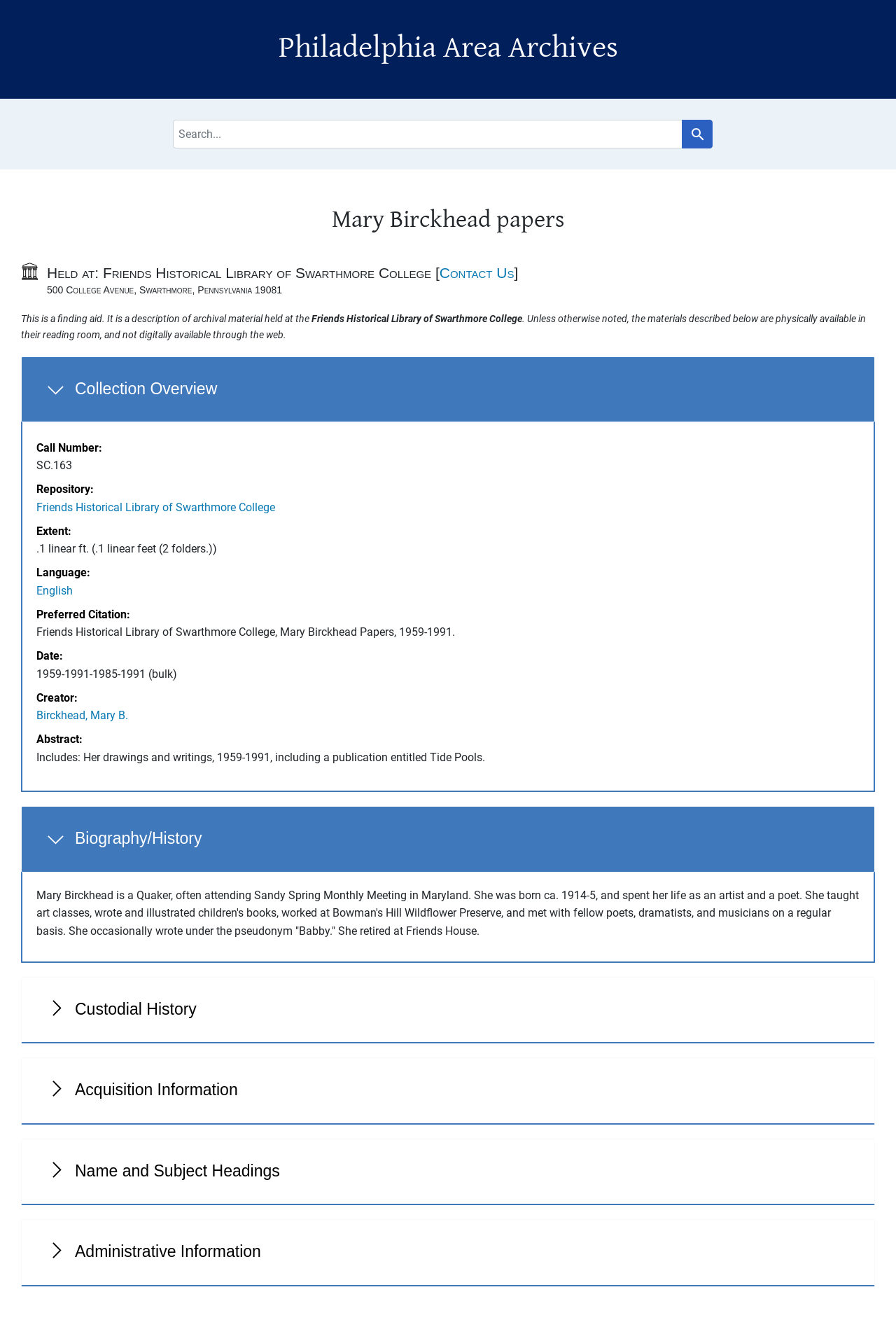Please provide a comprehensive response to the question below by analyzing the image: 
What is the extent of the collection?

The extent of the collection can be found in the section 'Collection Overview' of the webpage, where it is stated that the collection consists of '.1 linear ft. (.1 linear feet (2 folders.))', indicating the physical size of the collection.